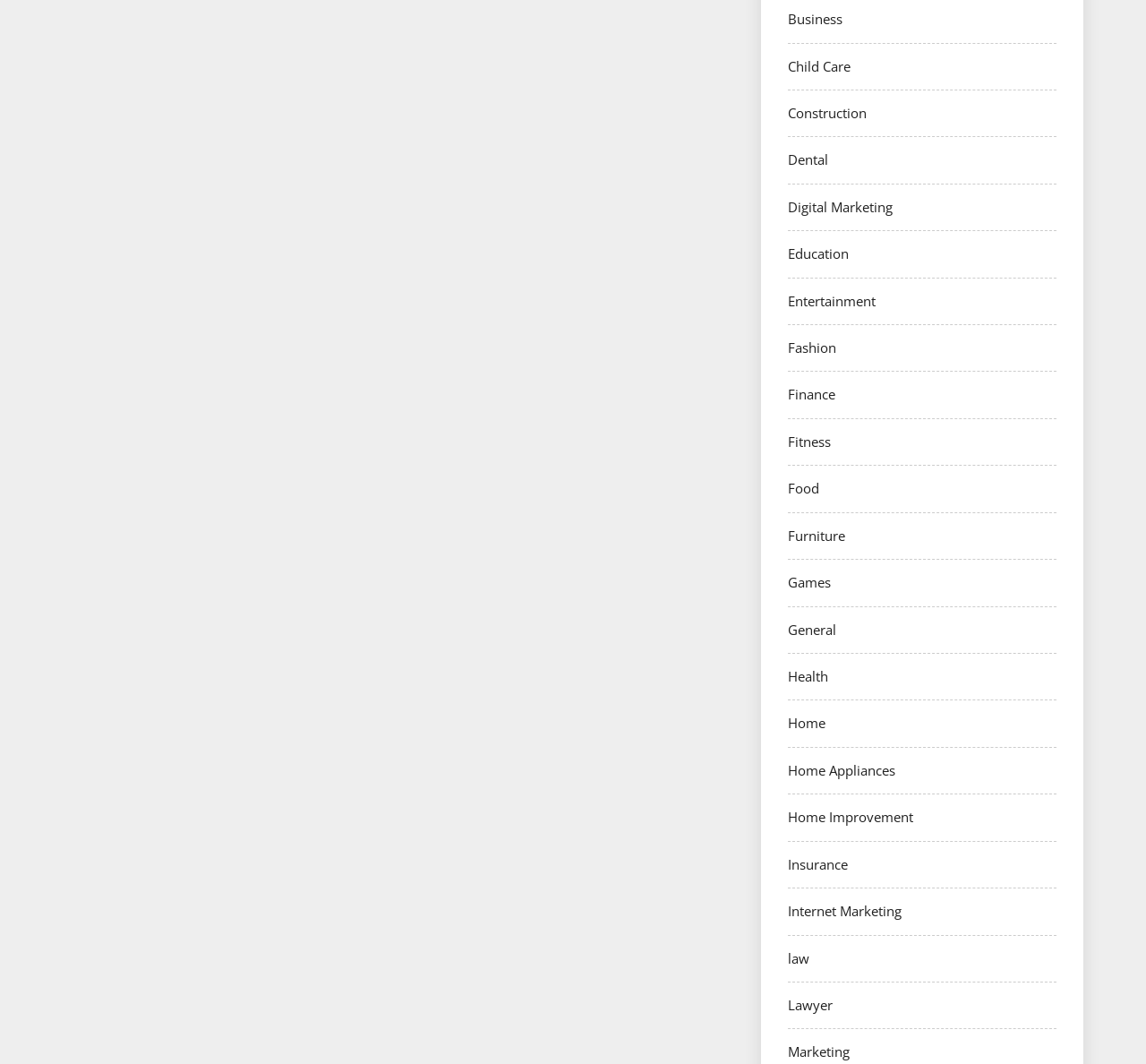Provide the bounding box coordinates for the UI element described in this sentence: "Digital Marketing". The coordinates should be four float values between 0 and 1, i.e., [left, top, right, bottom].

[0.688, 0.186, 0.779, 0.203]